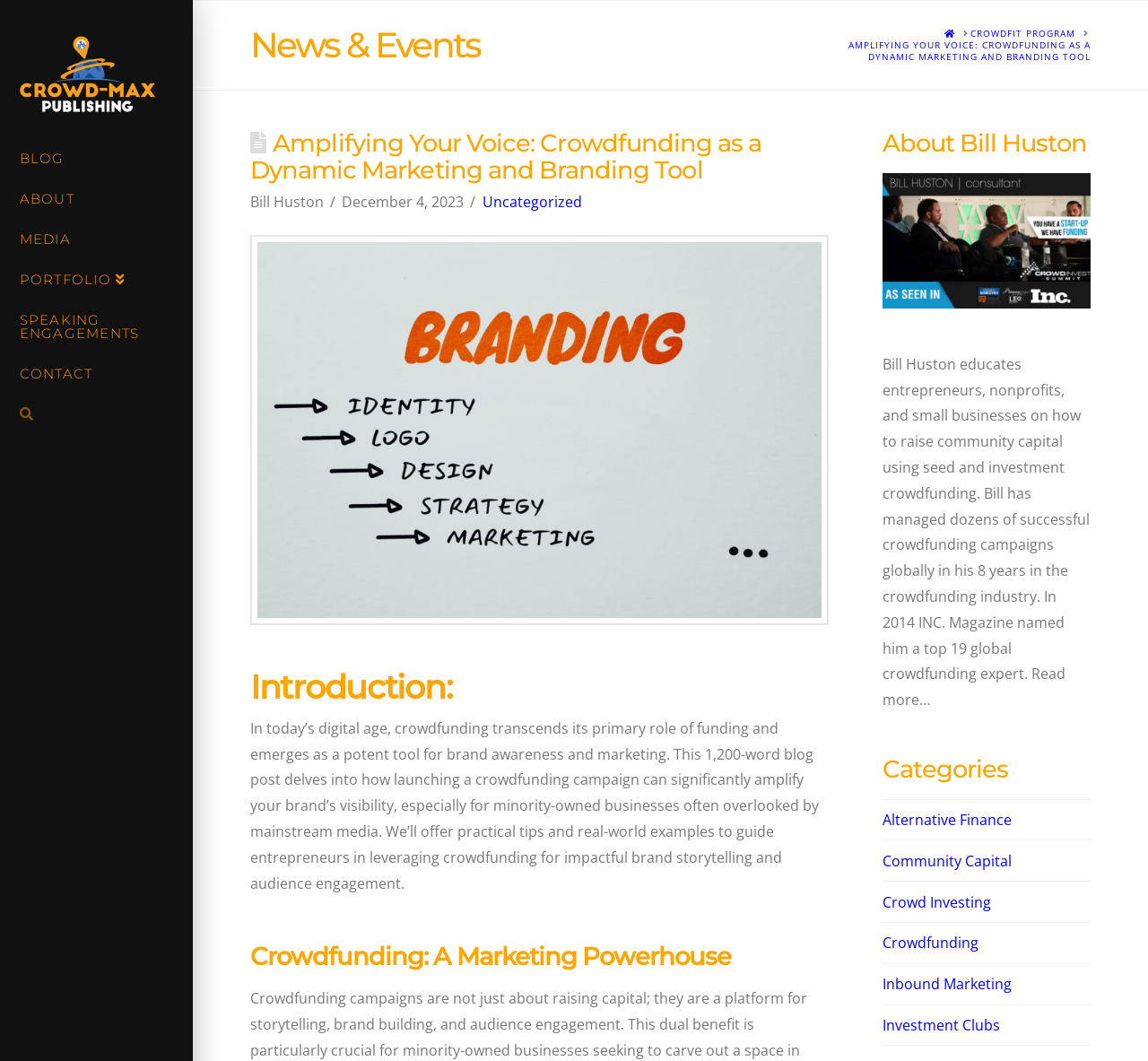Using the image as a reference, answer the following question in as much detail as possible:
What is the name of the company or organization?

I found the name of the company or organization by looking at the top-left corner of the webpage where it says 'Crowd Max Media'.